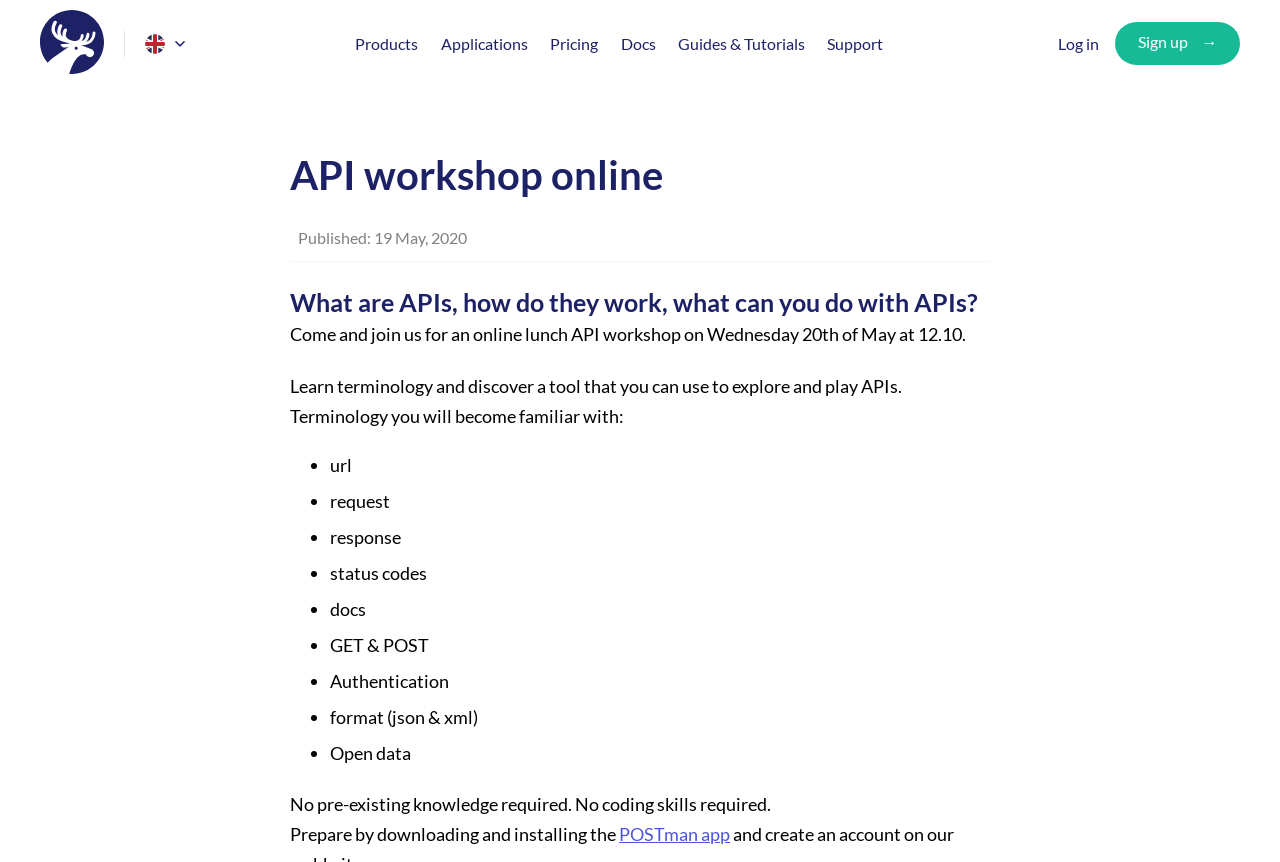Locate the bounding box coordinates of the clickable area to execute the instruction: "Search for a keyword". Provide the coordinates as four float numbers between 0 and 1, represented as [left, top, right, bottom].

None